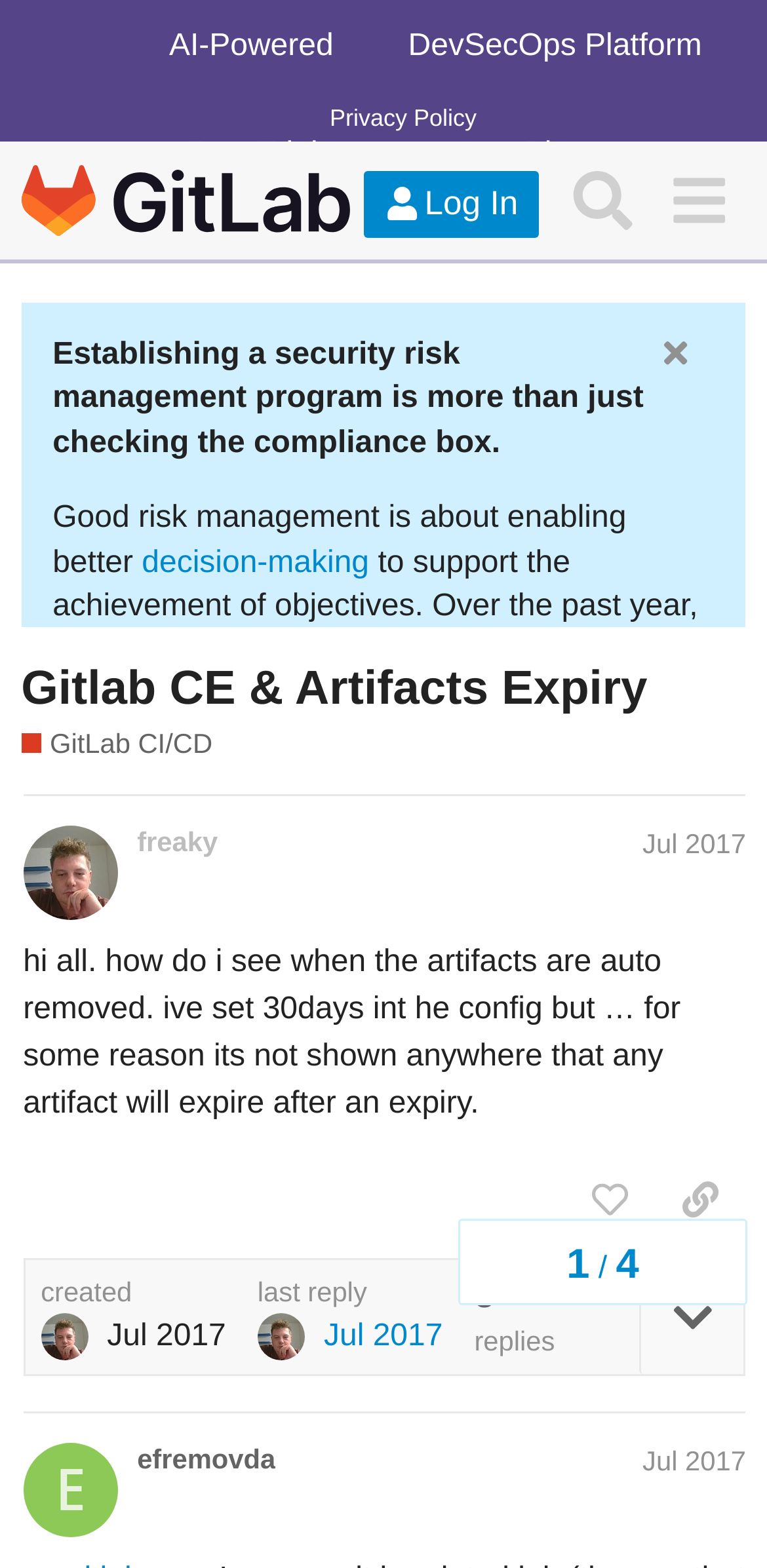Find the bounding box coordinates of the clickable area that will achieve the following instruction: "Check out the latest blog post".

[0.069, 0.51, 0.85, 0.587]